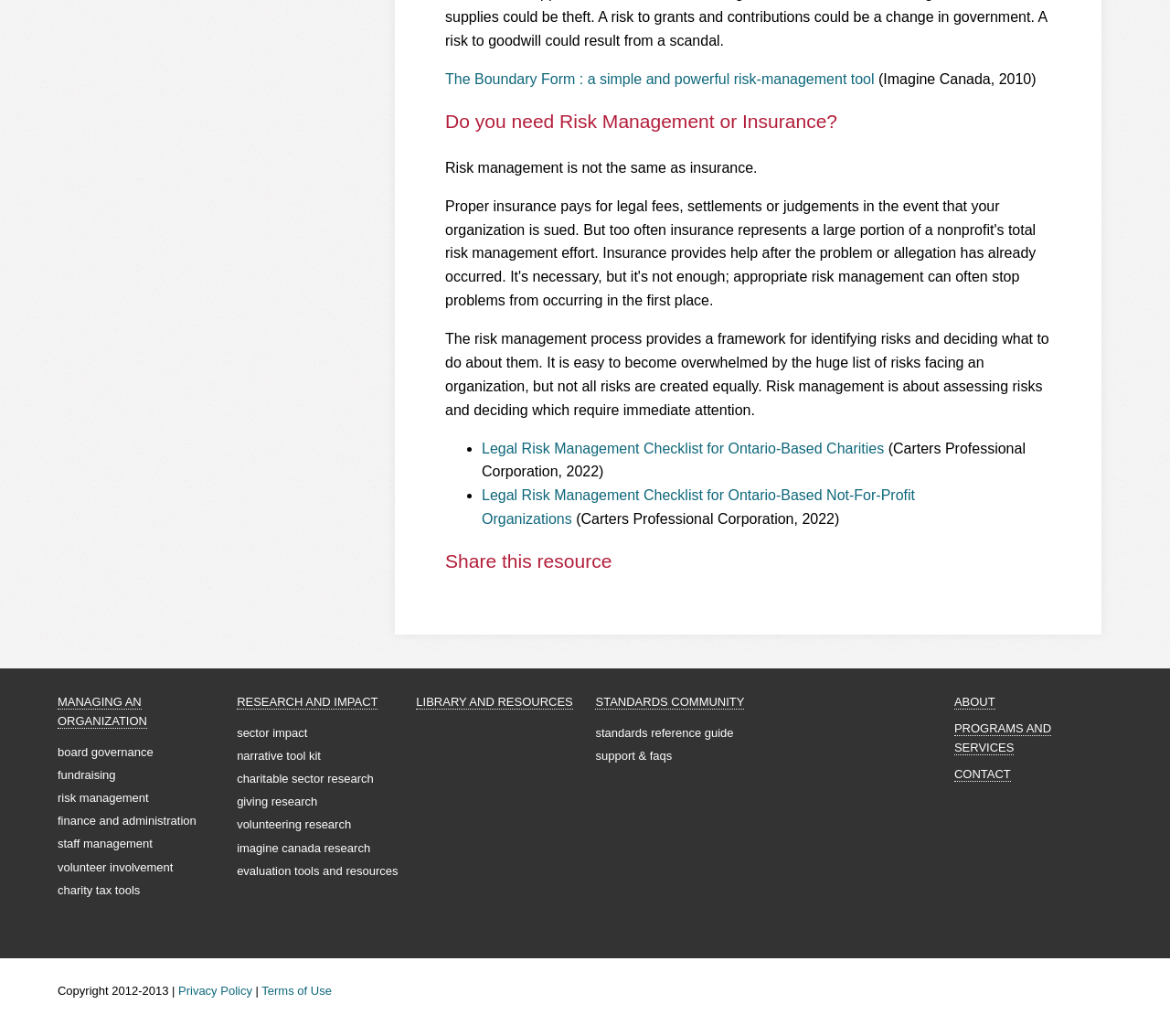Please identify the bounding box coordinates of the element I need to click to follow this instruction: "Visit 'Legal Risk Management Checklist for Ontario-Based Charities'".

[0.412, 0.425, 0.756, 0.44]